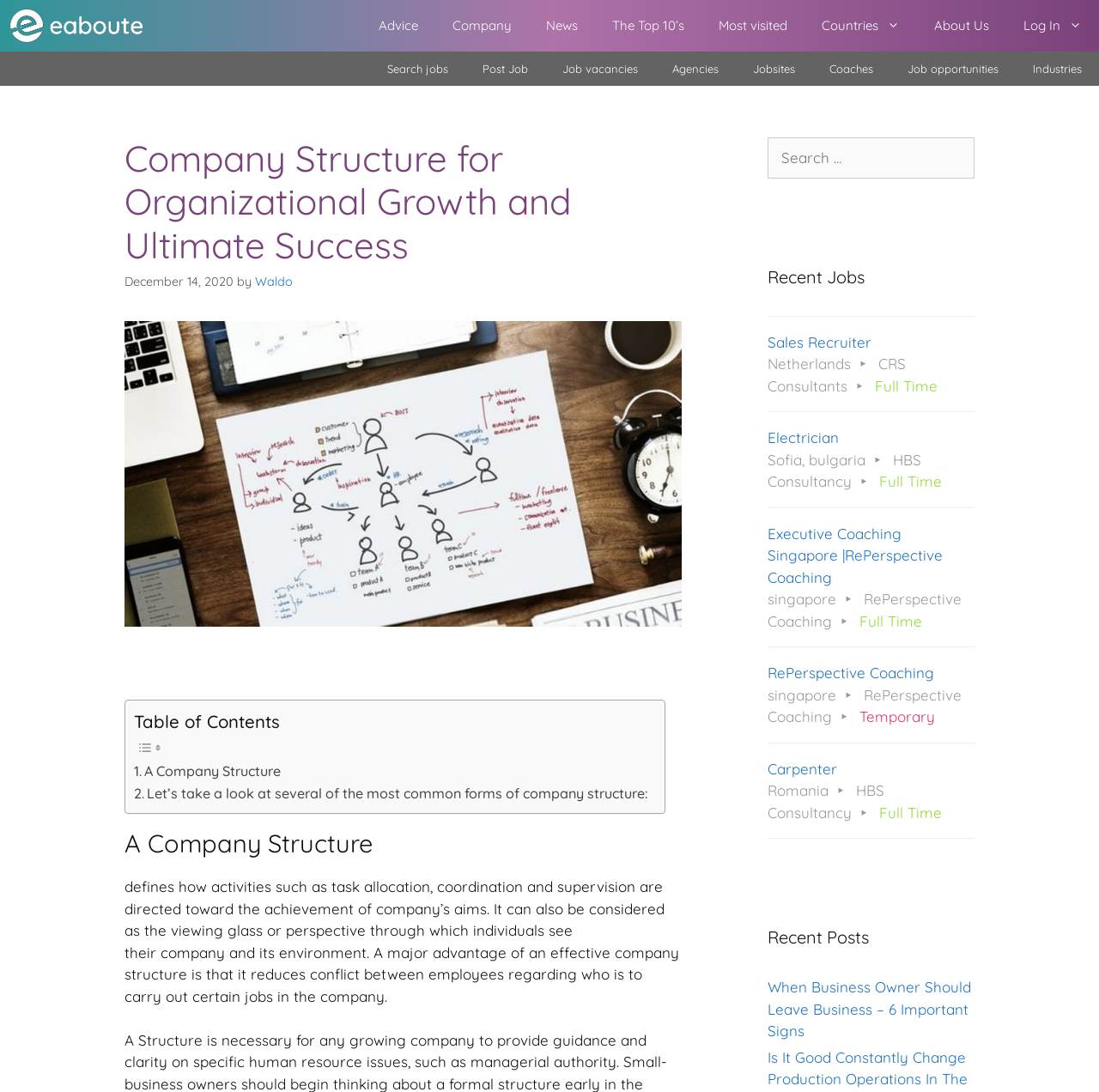Determine the bounding box coordinates of the region I should click to achieve the following instruction: "Read about company structure". Ensure the bounding box coordinates are four float numbers between 0 and 1, i.e., [left, top, right, bottom].

[0.113, 0.126, 0.62, 0.245]